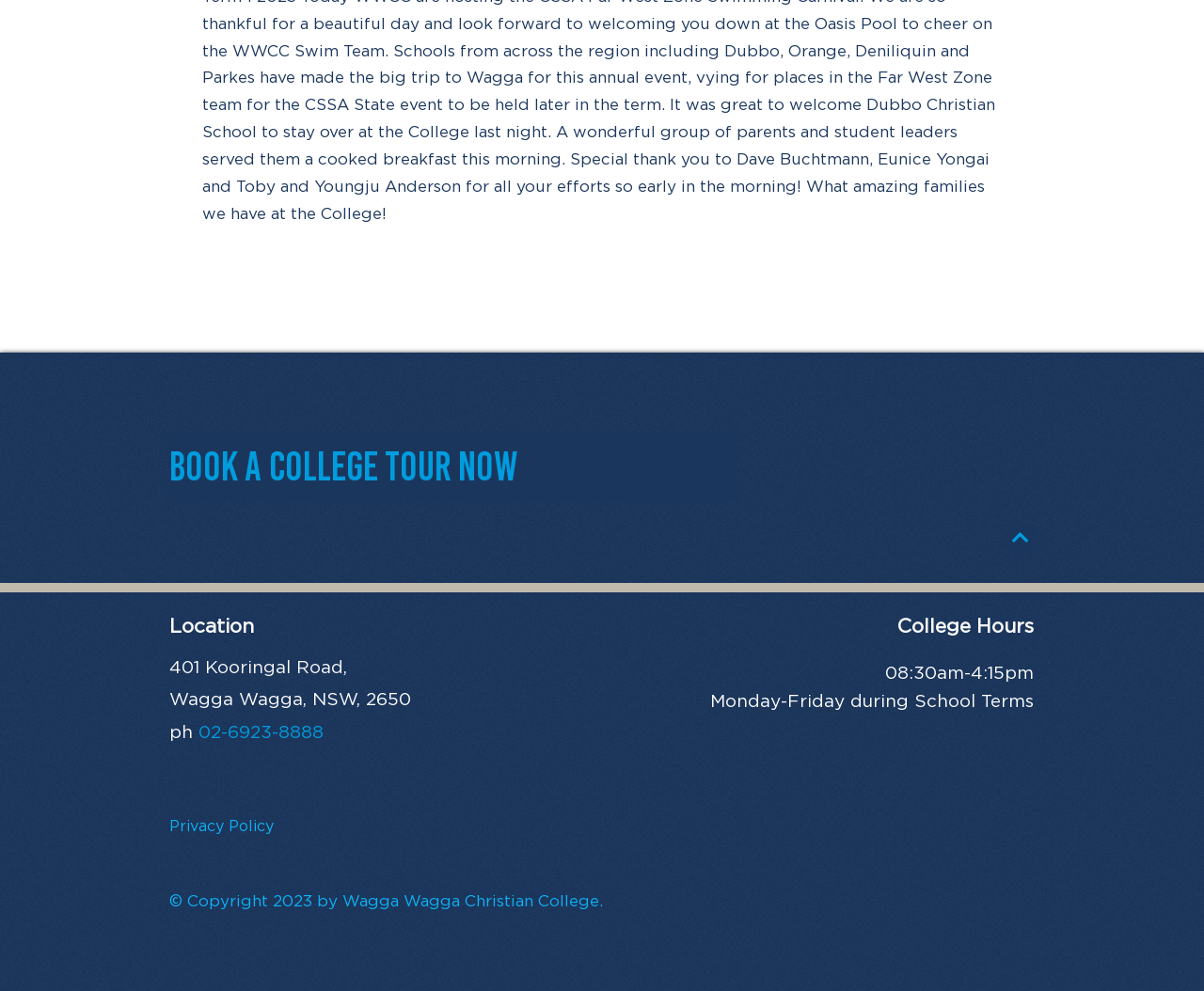Find the bounding box coordinates of the element to click in order to complete this instruction: "Book a college tour now". The bounding box coordinates must be four float numbers between 0 and 1, denoted as [left, top, right, bottom].

[0.141, 0.436, 0.613, 0.505]